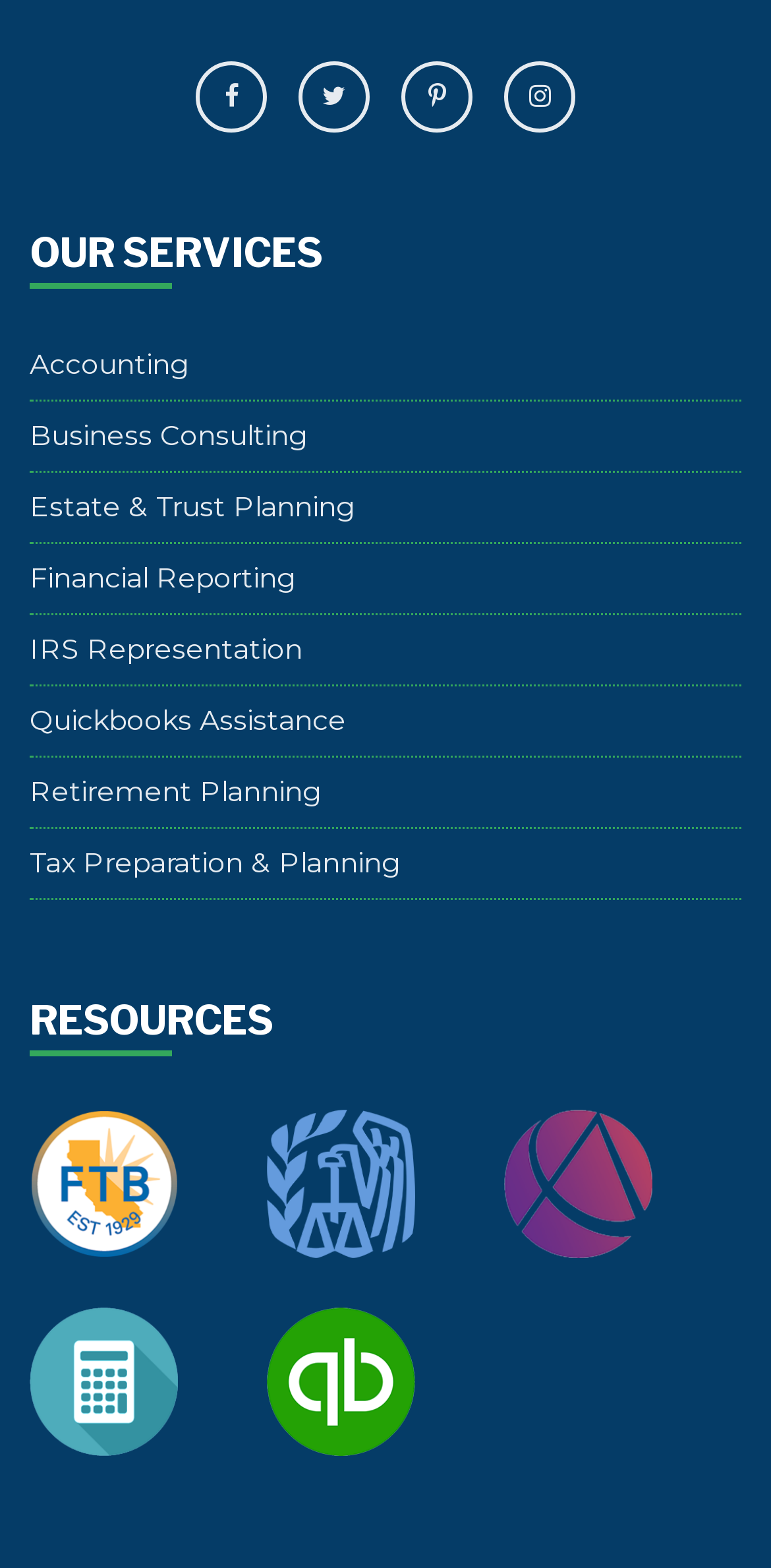Find the bounding box coordinates of the area to click in order to follow the instruction: "Learn about Retirement Planning".

[0.038, 0.493, 0.418, 0.516]